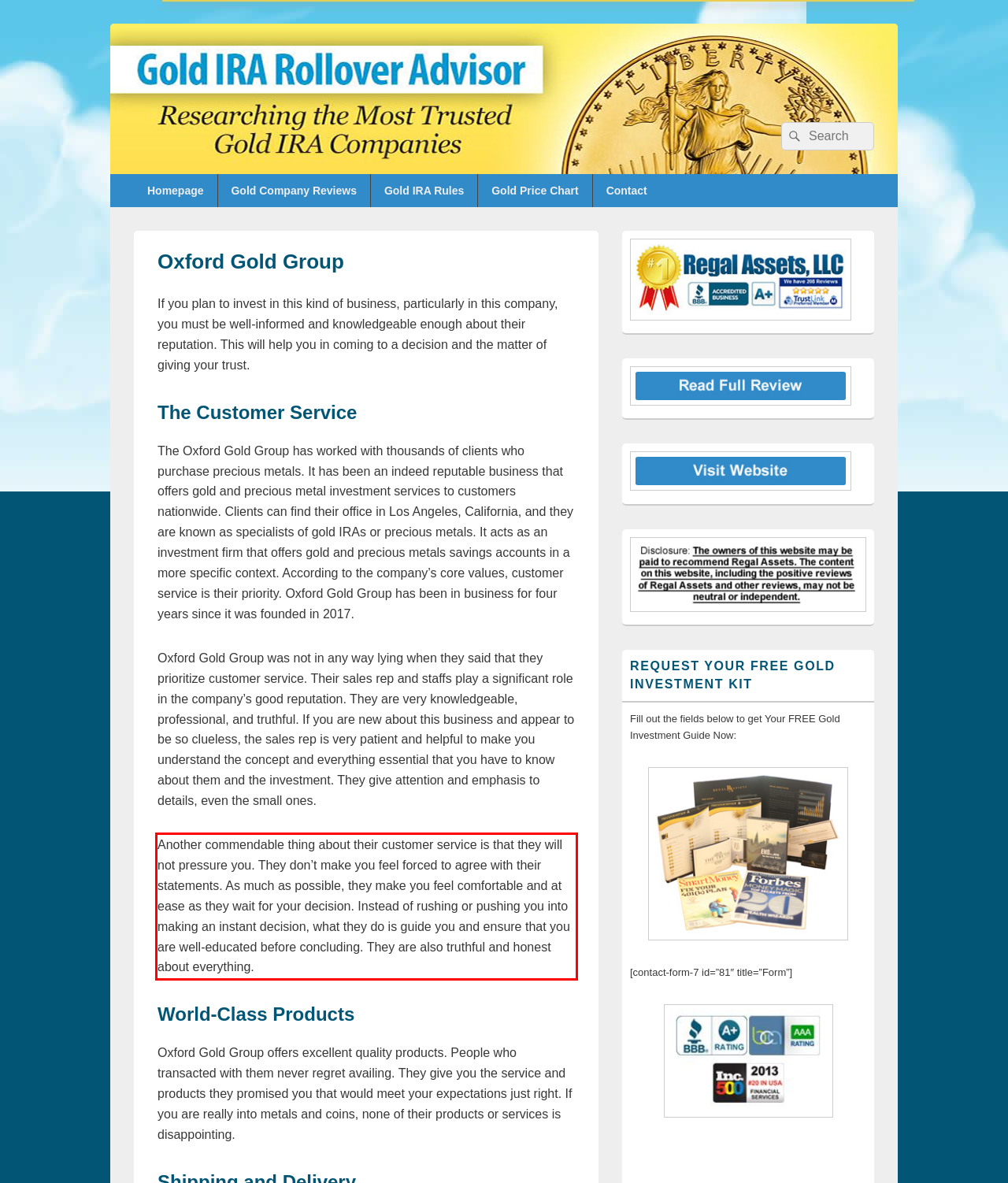There is a screenshot of a webpage with a red bounding box around a UI element. Please use OCR to extract the text within the red bounding box.

Another commendable thing about their customer service is that they will not pressure you. They don’t make you feel forced to agree with their statements. As much as possible, they make you feel comfortable and at ease as they wait for your decision. Instead of rushing or pushing you into making an instant decision, what they do is guide you and ensure that you are well-educated before concluding. They are also truthful and honest about everything.